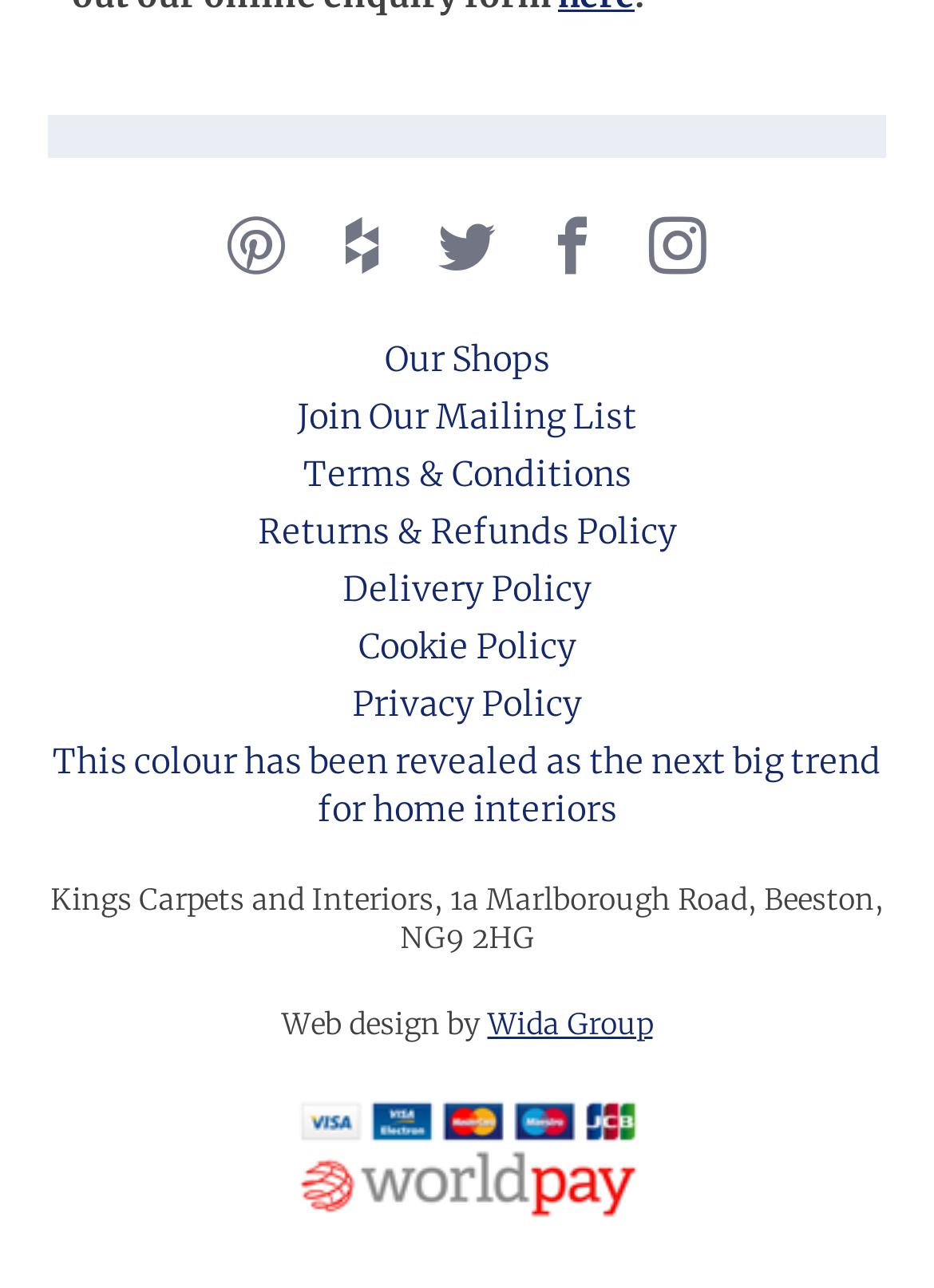Who designed the website?
Answer the question with a detailed and thorough explanation.

At the bottom of the webpage, I found a credit for the website design, which is attributed to Wida Group.